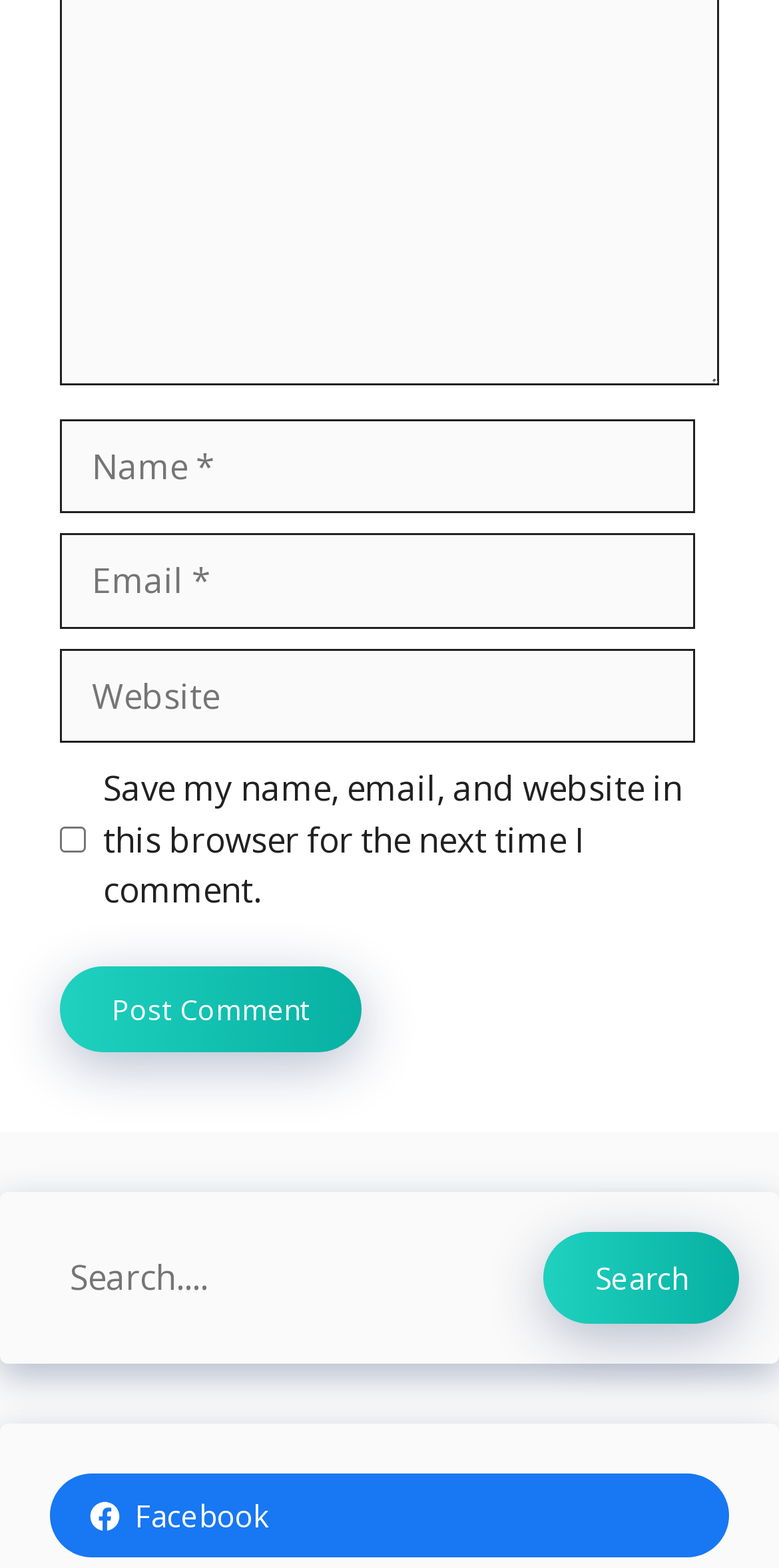How many social media links are there?
Carefully examine the image and provide a detailed answer to the question.

There is only one social media link on the webpage, which is a link to 'Facebook', located at the bottom of the webpage.